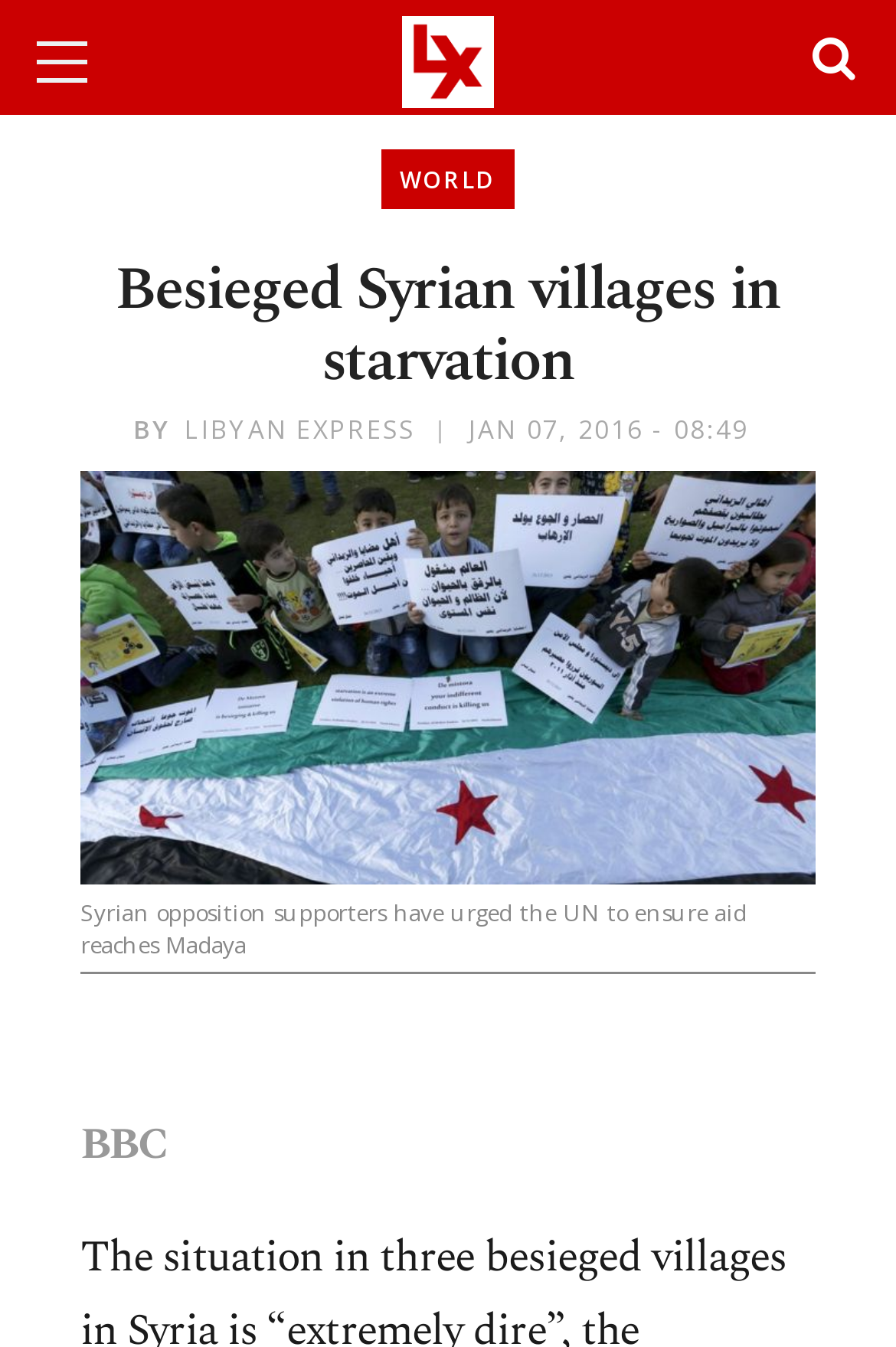Provide a brief response in the form of a single word or phrase:
What is the topic of the news article?

Syrian villages